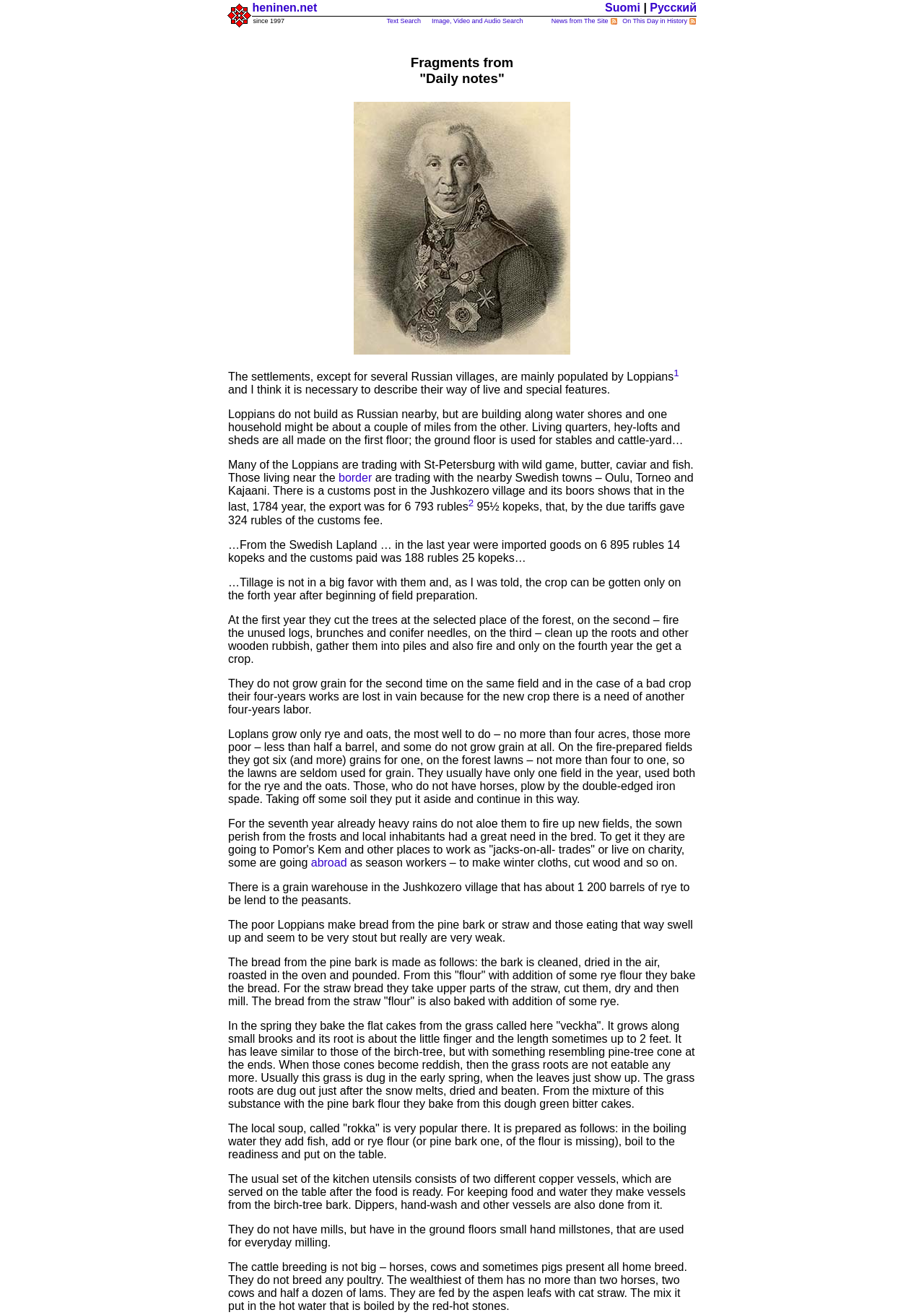Find and provide the bounding box coordinates for the UI element described here: "News from The Site". The coordinates should be given as four float numbers between 0 and 1: [left, top, right, bottom].

[0.597, 0.013, 0.668, 0.019]